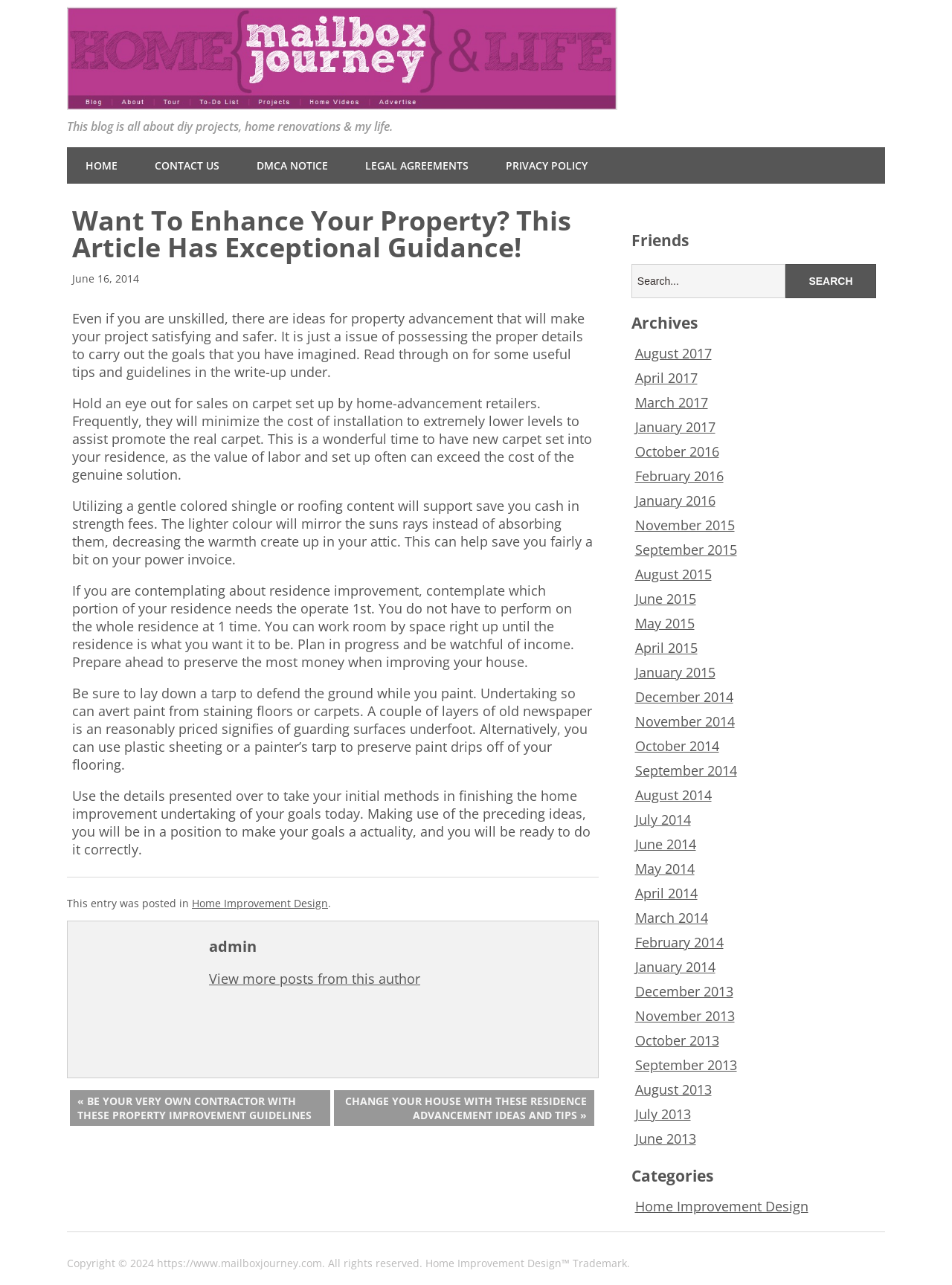Find the bounding box of the UI element described as: "Sadikaa". The bounding box coordinates should be given as four float values between 0 and 1, i.e., [left, top, right, bottom].

None